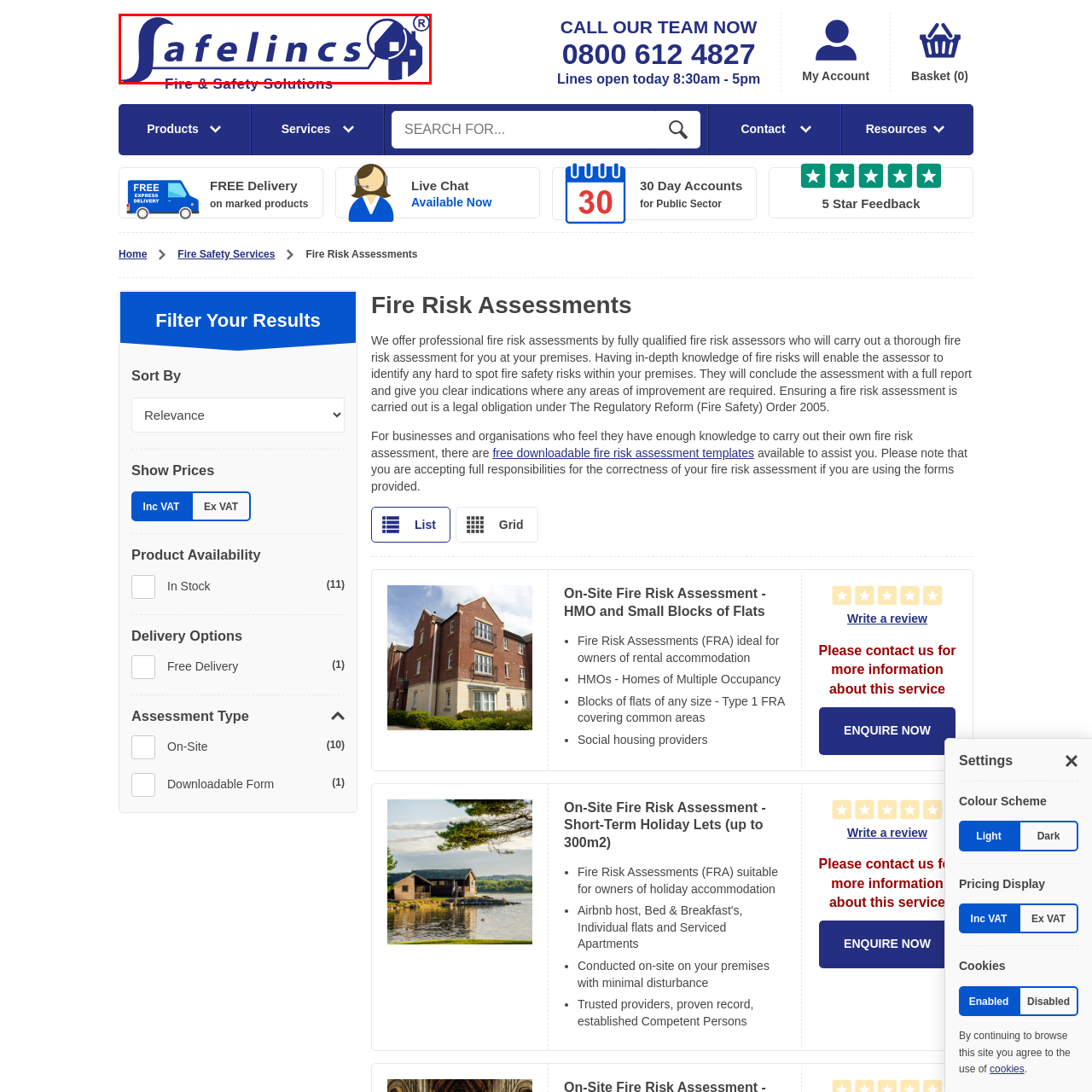Generate a detailed explanation of the image that is highlighted by the red box.

The image showcases the logo of Safelincs, a company specializing in fire and safety solutions. The logo features the name "Safelincs" prominently, with the word "Fire & Safety Solutions" indicated beneath it. Accompanied by a stylized icon of a house along with an emblem, this logo reflects the company’s focus on providing services and products designed to enhance fire safety and compliance. The professional design conveys a sense of reliability and expertise in fire risk assessment and safety management.